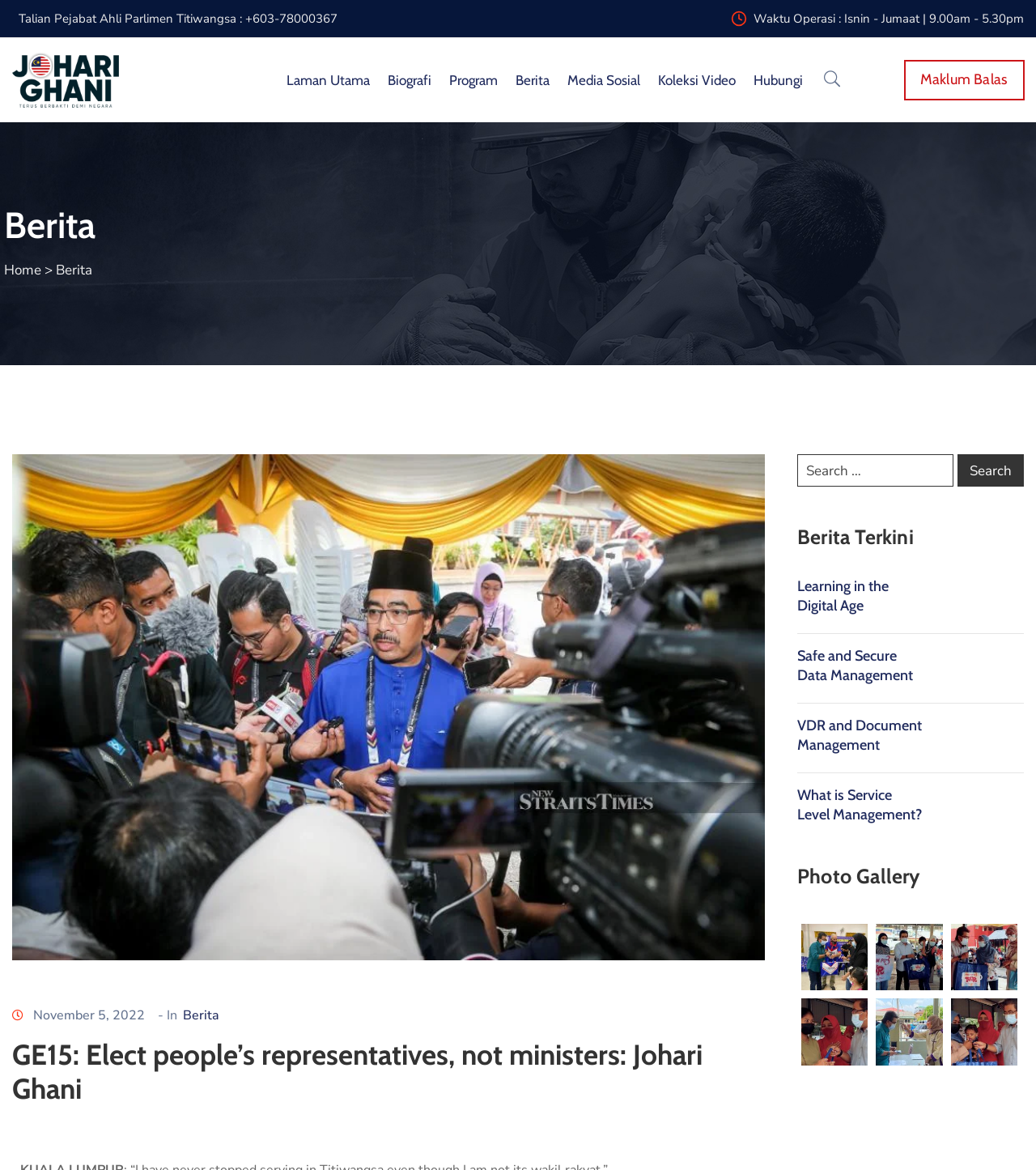Determine the bounding box coordinates of the region I should click to achieve the following instruction: "View Johari Ghani's biography". Ensure the bounding box coordinates are four float numbers between 0 and 1, i.e., [left, top, right, bottom].

[0.366, 0.033, 0.425, 0.104]